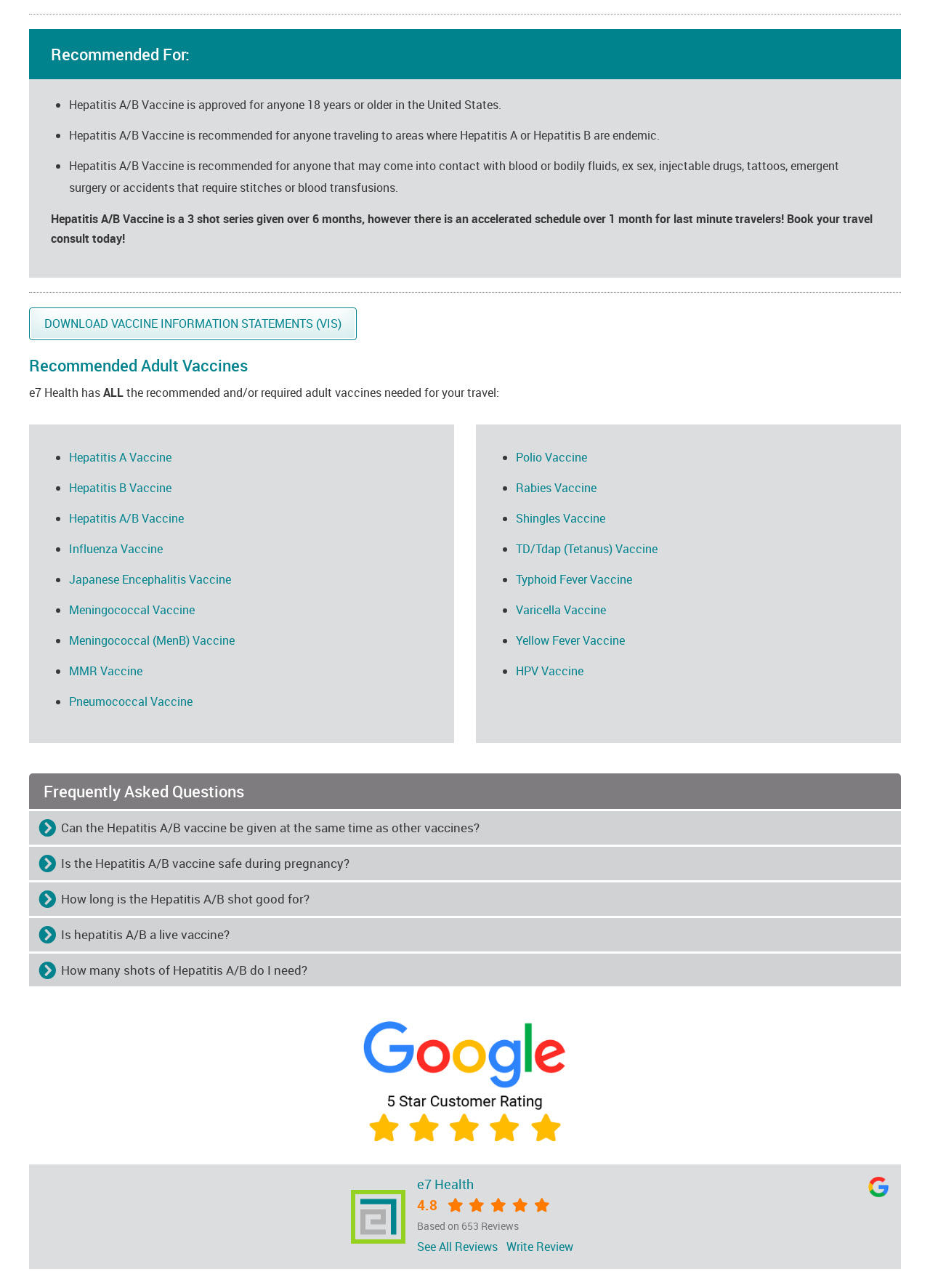Please identify the bounding box coordinates of the area that needs to be clicked to fulfill the following instruction: "Book your travel consult today."

[0.055, 0.163, 0.938, 0.191]